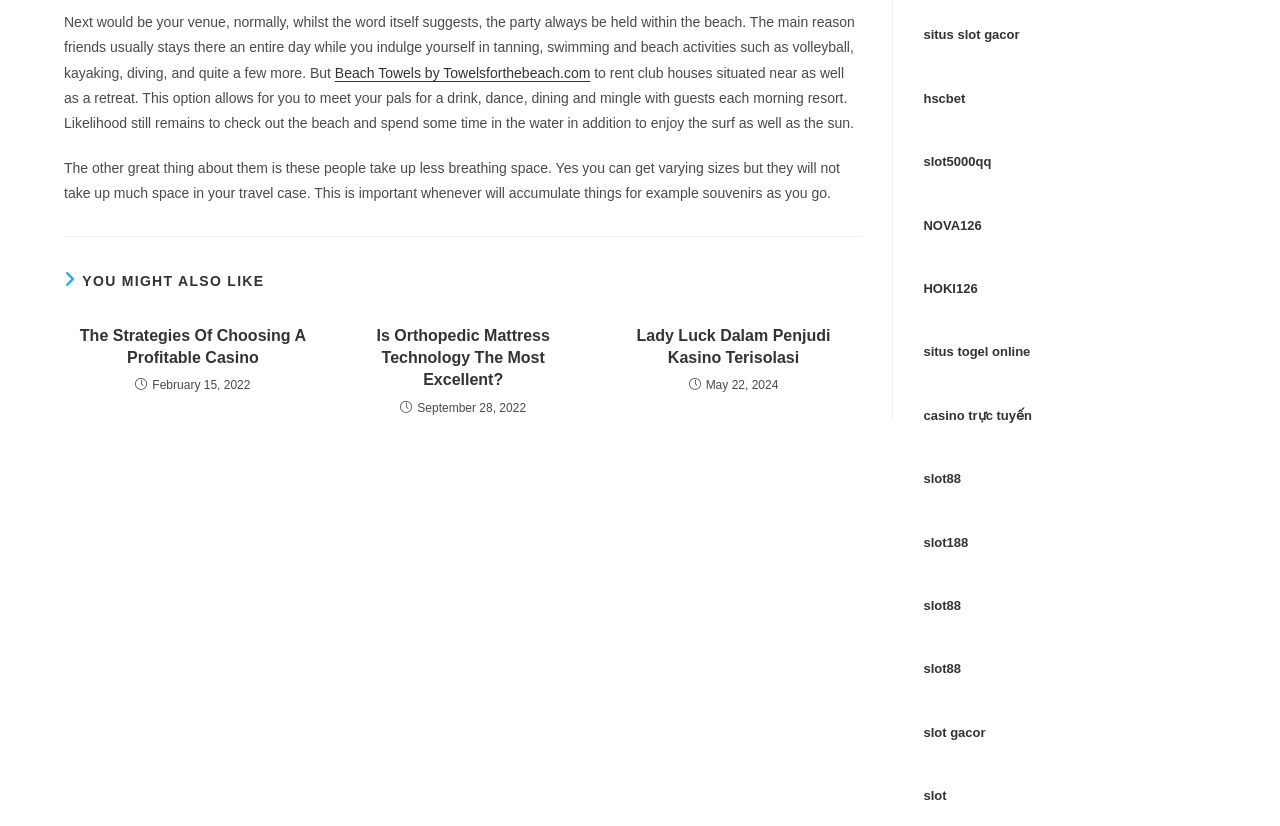What is the topic of the first article?
Please look at the screenshot and answer using one word or phrase.

Casino